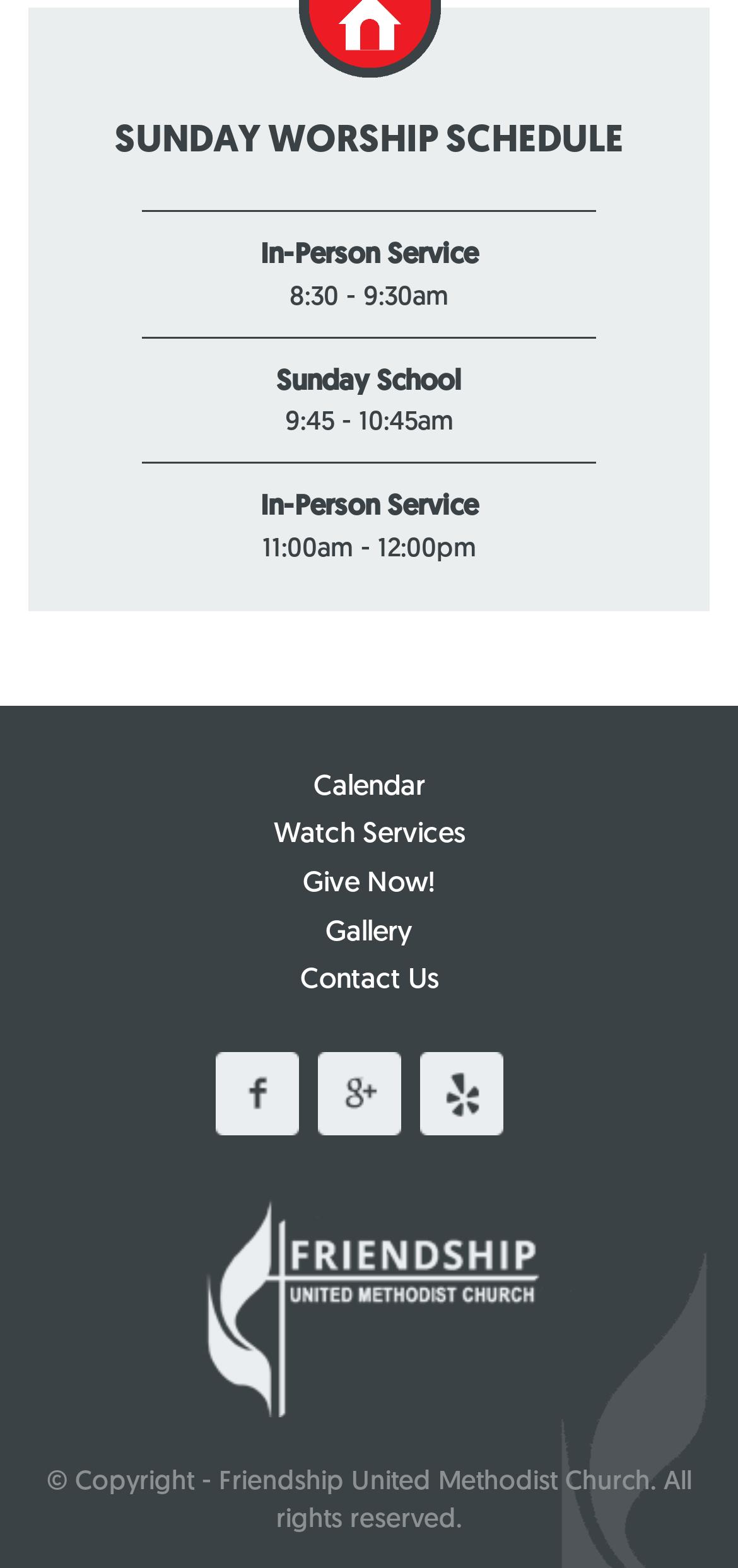Find the bounding box coordinates corresponding to the UI element with the description: "Gallery". The coordinates should be formatted as [left, top, right, bottom], with values as floats between 0 and 1.

[0.428, 0.586, 0.572, 0.604]